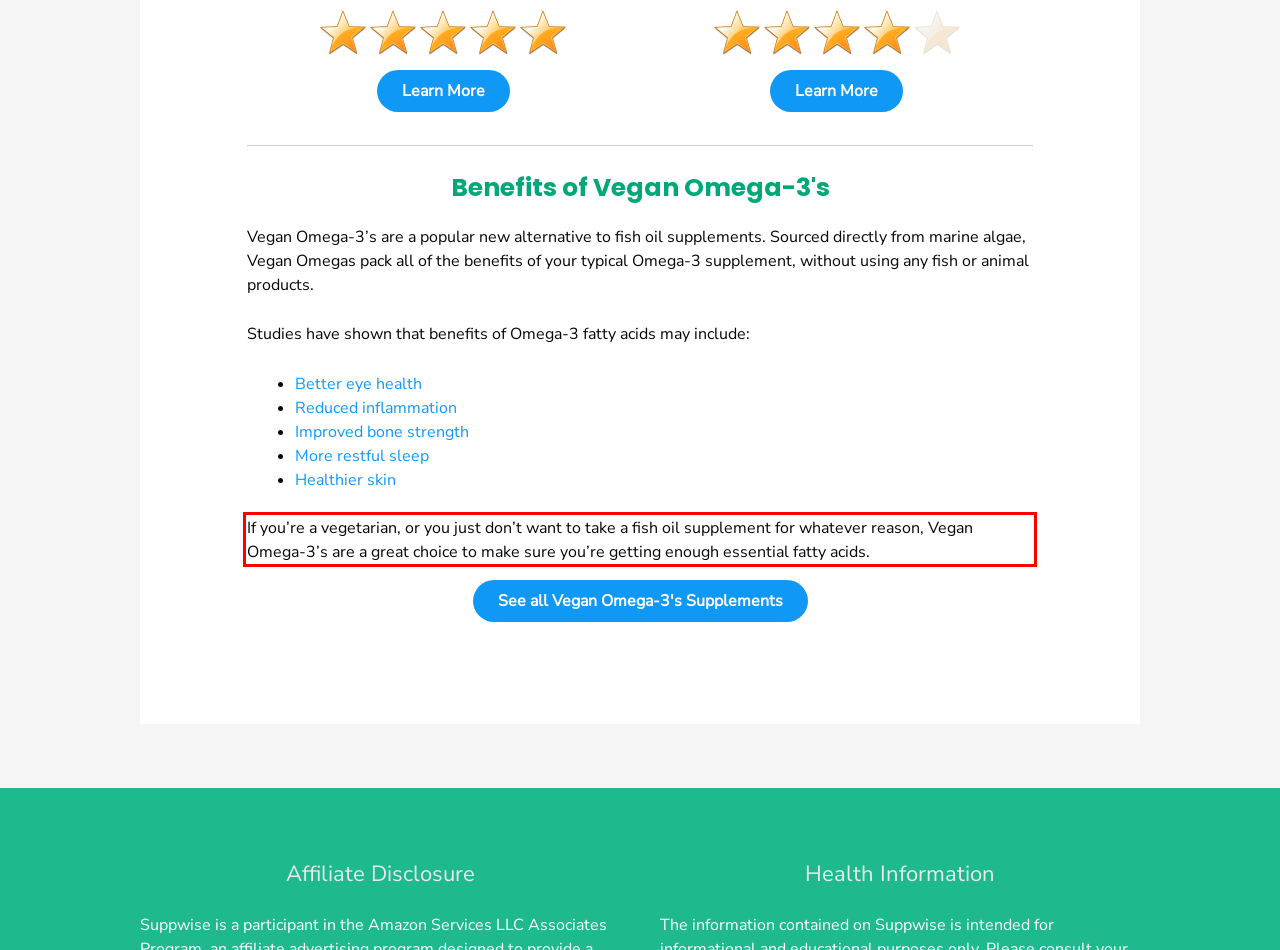Given a screenshot of a webpage, locate the red bounding box and extract the text it encloses.

If you’re a vegetarian, or you just don’t want to take a fish oil supplement for whatever reason, Vegan Omega-3’s are a great choice to make sure you’re getting enough essential fatty acids.